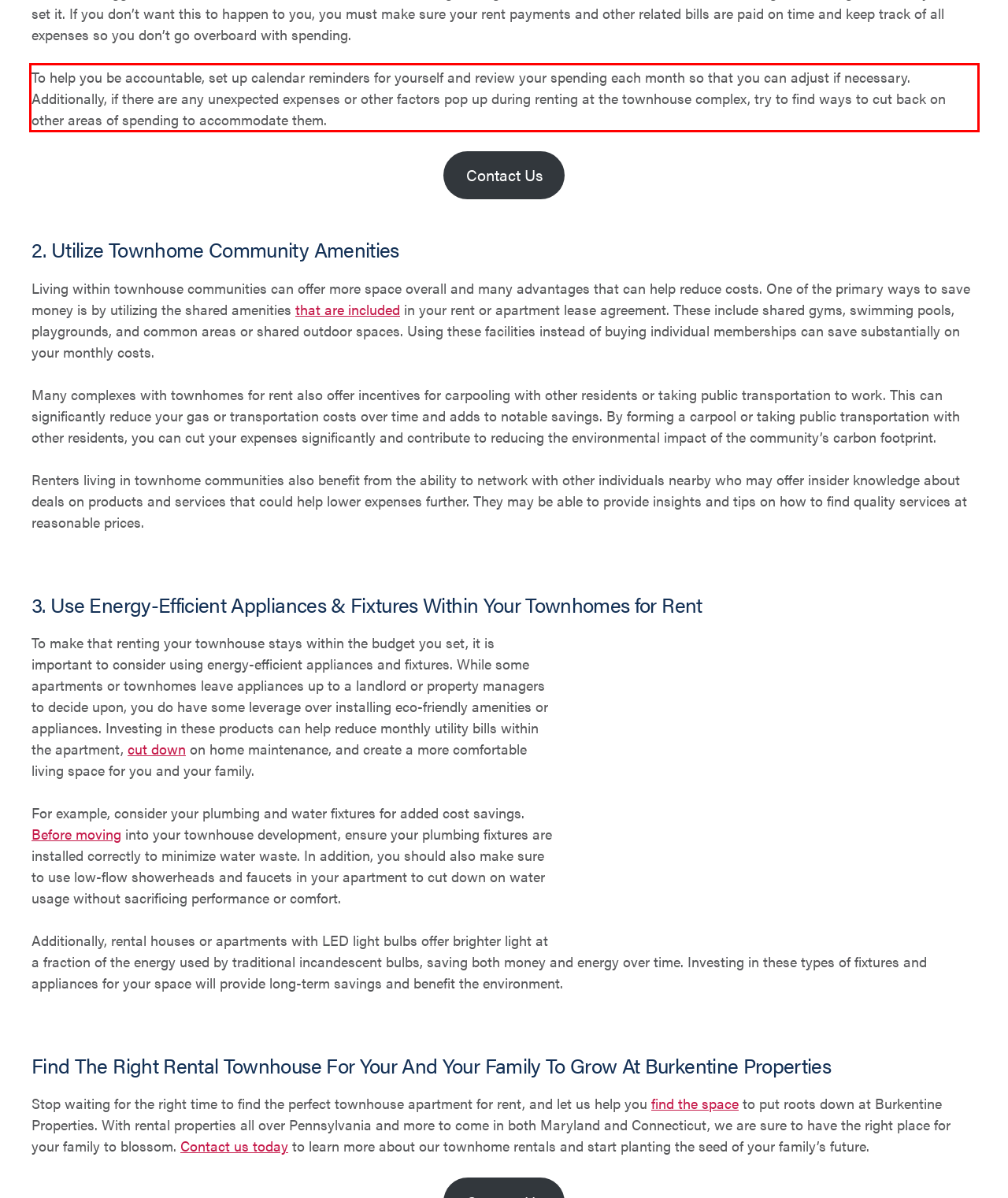You are provided with a screenshot of a webpage that includes a red bounding box. Extract and generate the text content found within the red bounding box.

To help you be accountable, set up calendar reminders for yourself and review your spending each month so that you can adjust if necessary. Additionally, if there are any unexpected expenses or other factors pop up during renting at the townhouse complex, try to find ways to cut back on other areas of spending to accommodate them.